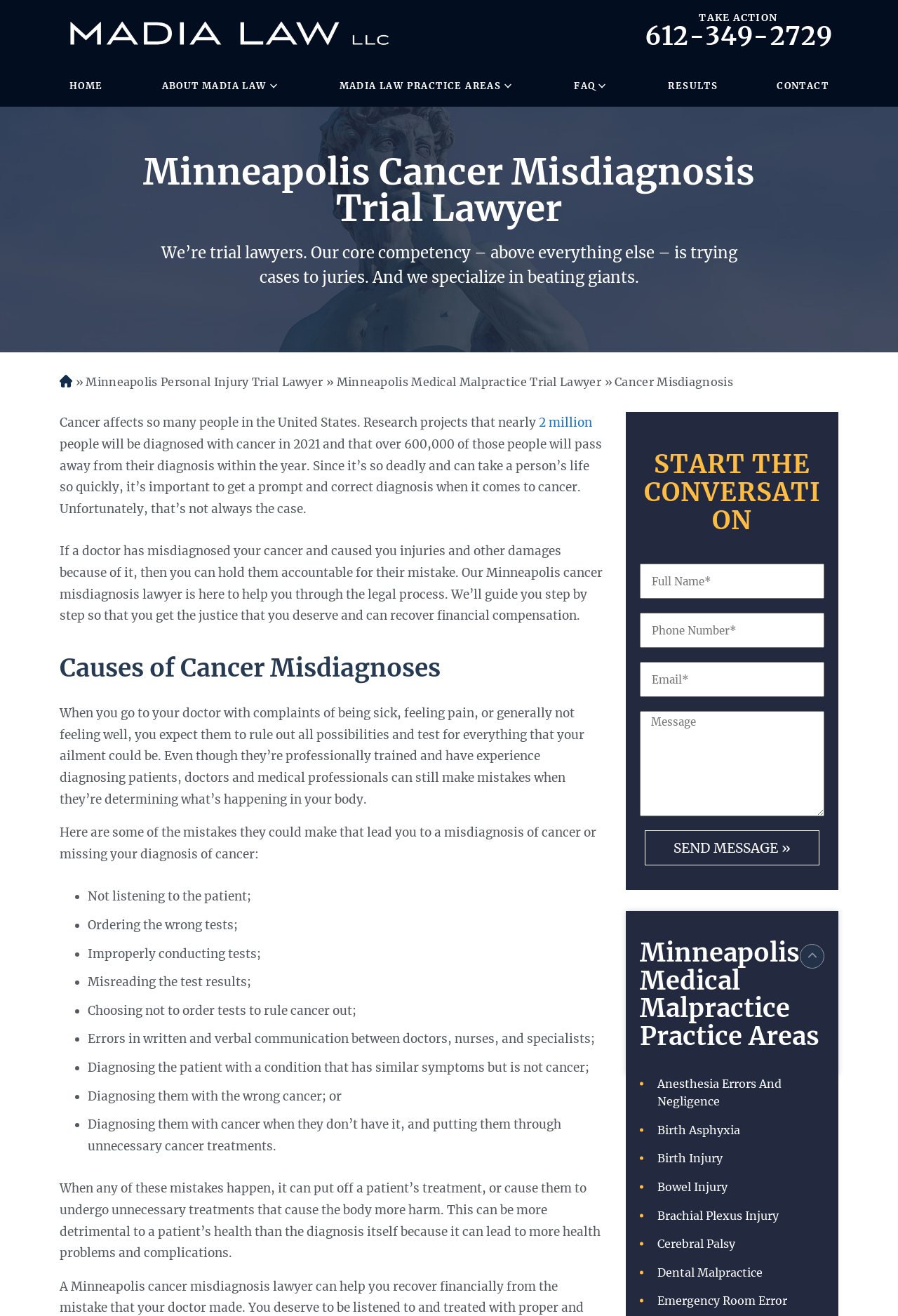What is the phone number to contact the law firm?
Look at the image and answer with only one word or phrase.

612-349-2729